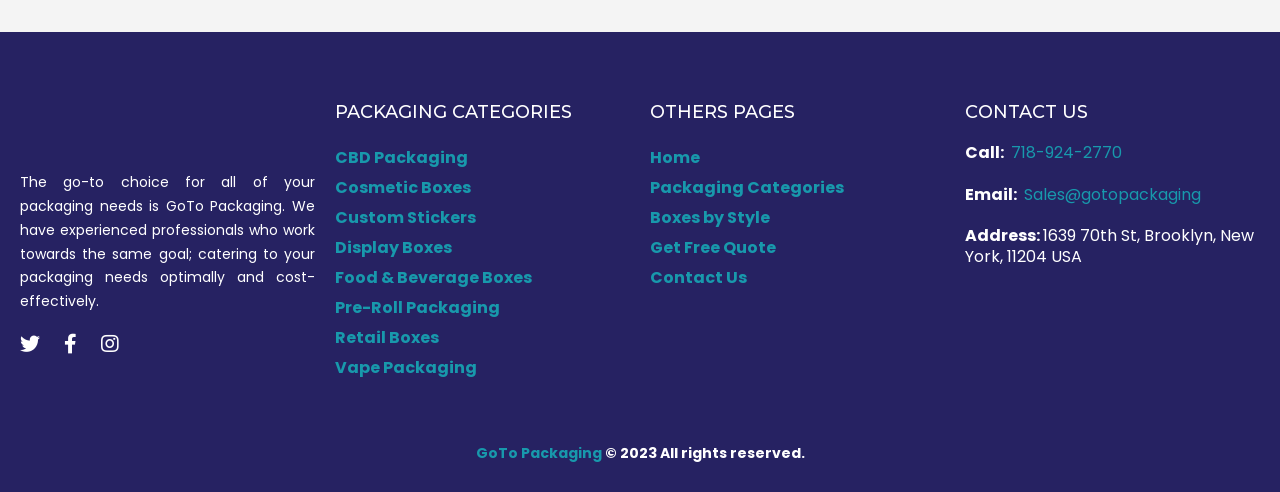Determine the bounding box coordinates of the target area to click to execute the following instruction: "Call 718-924-2770."

[0.79, 0.287, 0.877, 0.334]